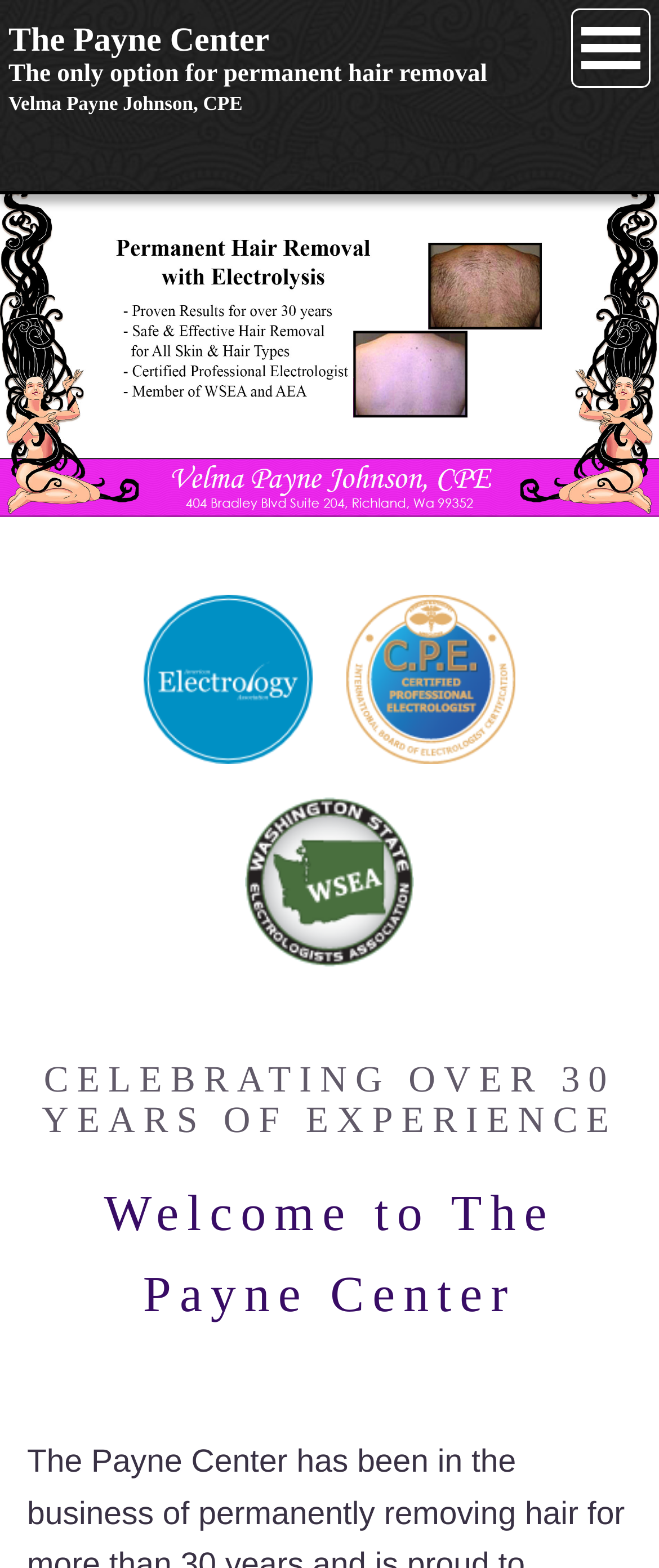How many years of experience does The Payne Center have?
Look at the screenshot and give a one-word or phrase answer.

over 30 years